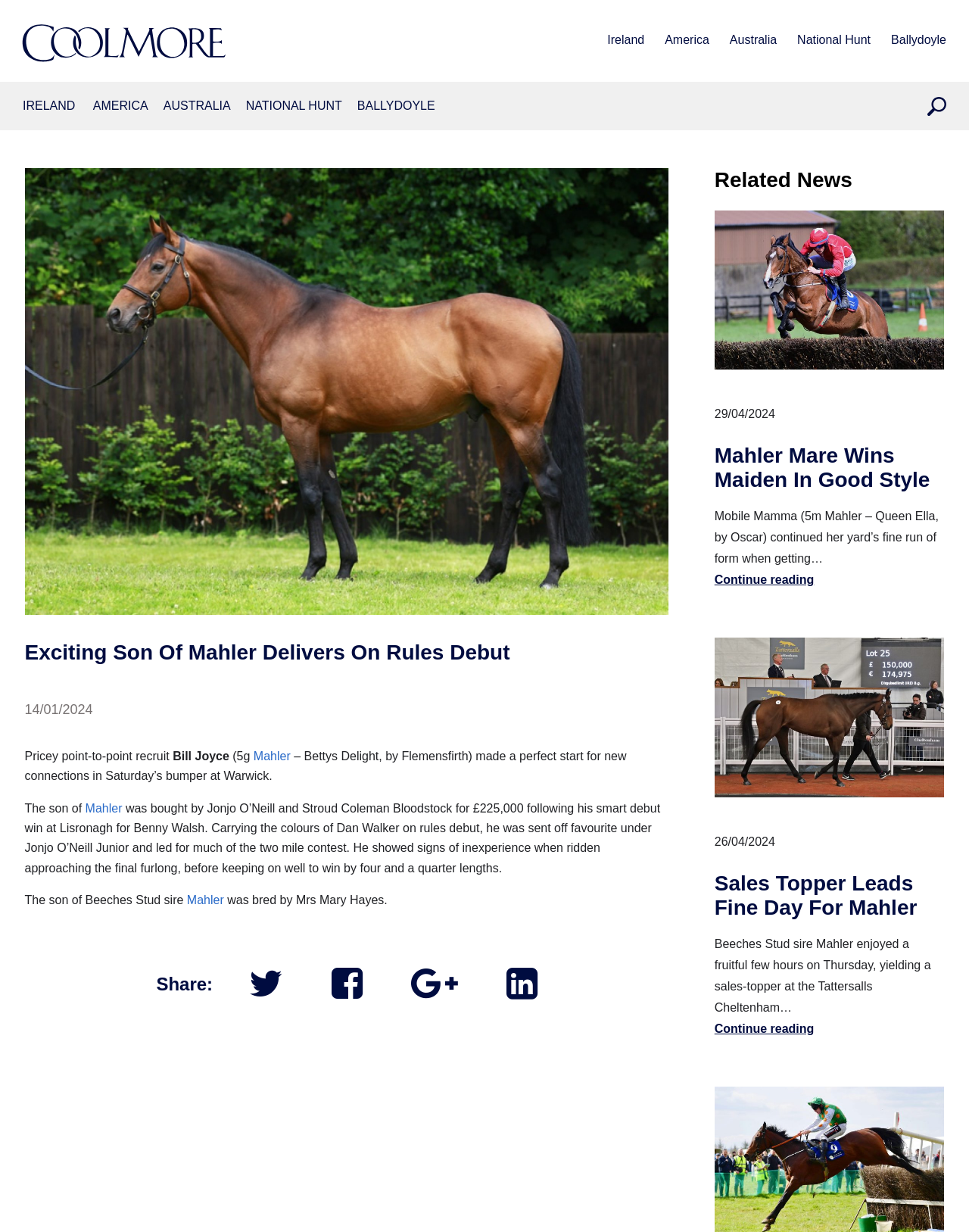Provide your answer in one word or a succinct phrase for the question: 
What is the name of the stud sire mentioned in the article?

Mahler